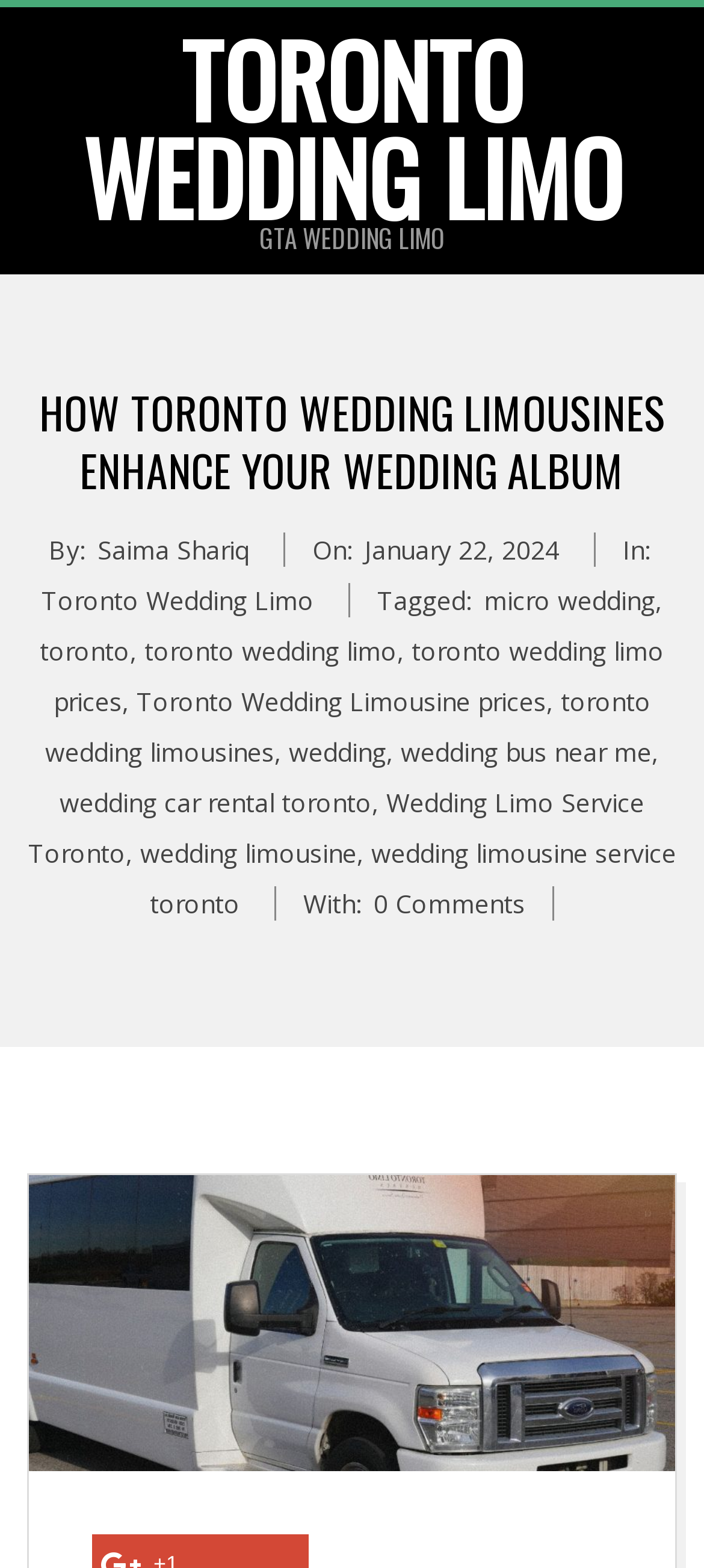Find the bounding box coordinates of the element you need to click on to perform this action: 'Check the 'Wedding Limo Service Toronto' link'. The coordinates should be represented by four float values between 0 and 1, in the format [left, top, right, bottom].

[0.04, 0.501, 0.915, 0.555]